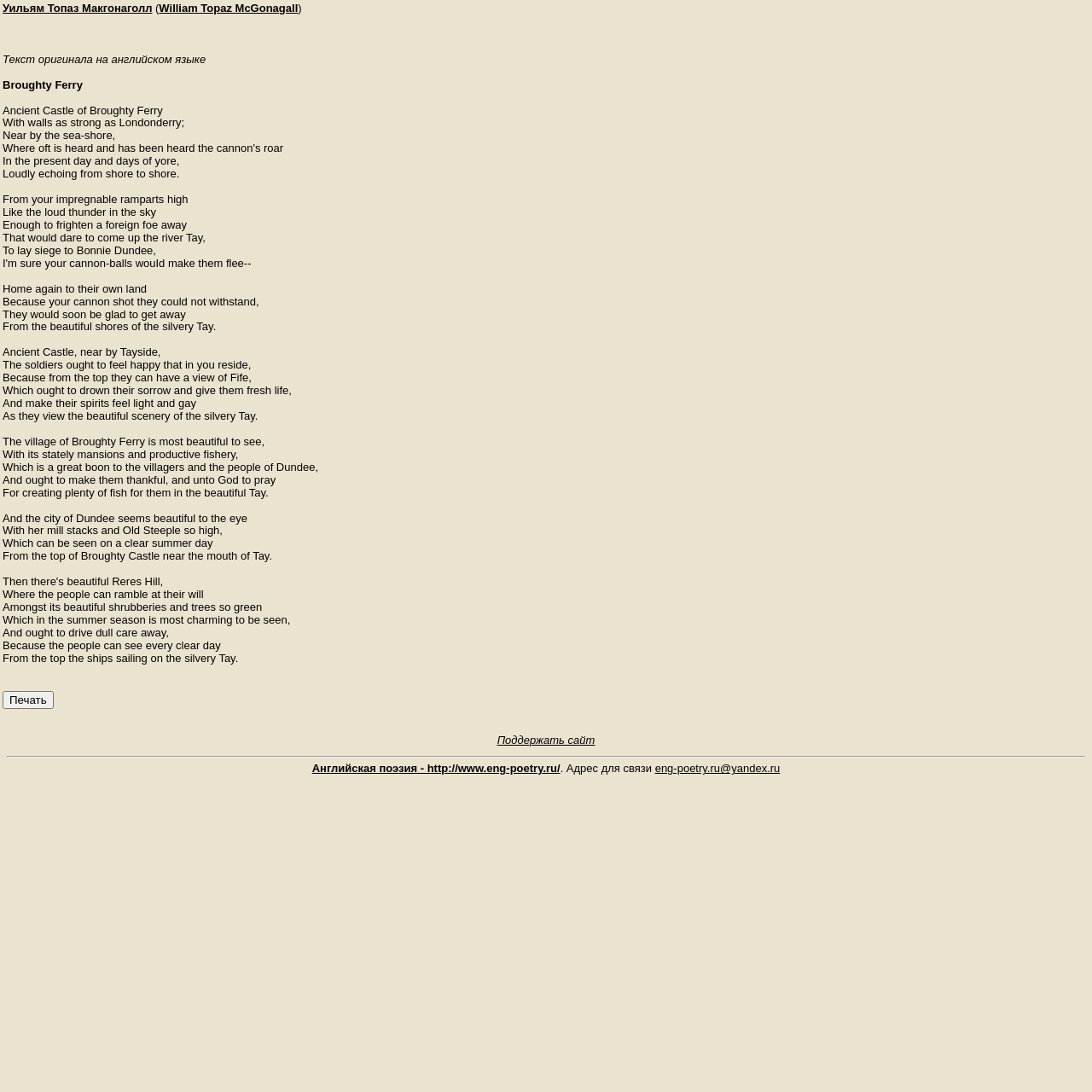Summarize the webpage comprehensively, mentioning all visible components.

The webpage is dedicated to the English poetry of William Topaz McGonagall, a Scottish poet. At the top, there is a title that reads "Английская поэзия. Уильям Топаз Макгонаголл.. William Topaz McGonagall. Broughty Ferry". 

Below the title, there is a table with a single row that spans the entire width of the page. The row contains a cell that occupies most of the page's width, featuring a poem titled "Ancient Castle of Broughty Ferry" written by McGonagall. The poem is presented in a single block of text, with no clear separation between stanzas. 

Above the poem, there are three links: "Уильям Топаз Макгонаголл", "William Topaz McGonagall", and "Текст оригинала на английском языке", which are aligned to the left. The link "Broughty Ferry" is placed below them. 

To the right of the poem, there is a button labeled "Печать" (meaning "Print" in Russian) and a link "Поддержать сайт" (meaning "Support the site" in Russian). 

At the bottom of the page, there is another table row with a single cell that contains a footer section. The footer has a horizontal separator line and two links: "Английская поэзия - http://www.eng-poetry.ru/" and "eng-poetry.ru@yandex.ru", which are aligned to the left.